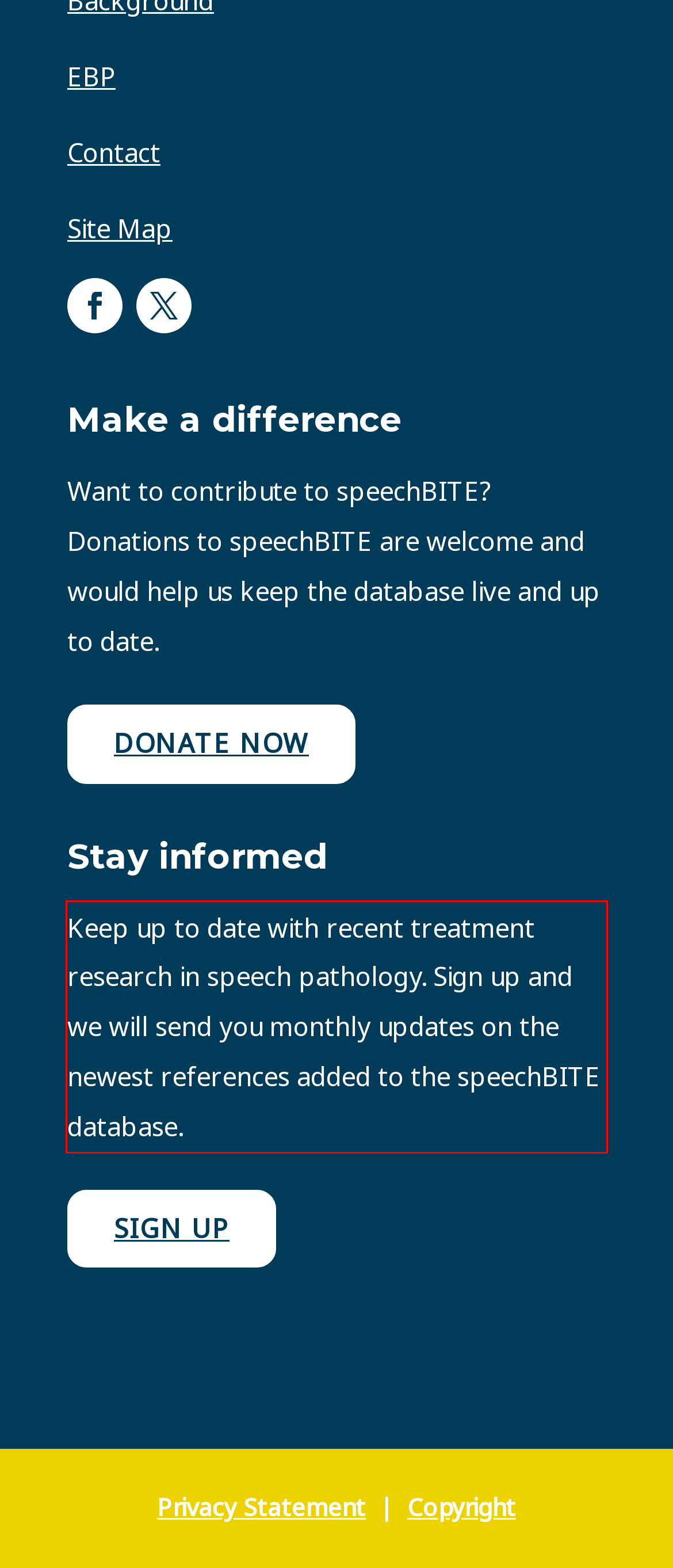Please analyze the provided webpage screenshot and perform OCR to extract the text content from the red rectangle bounding box.

Keep up to date with recent treatment research in speech pathology. Sign up and we will send you monthly updates on the newest references added to the speechBITE database.